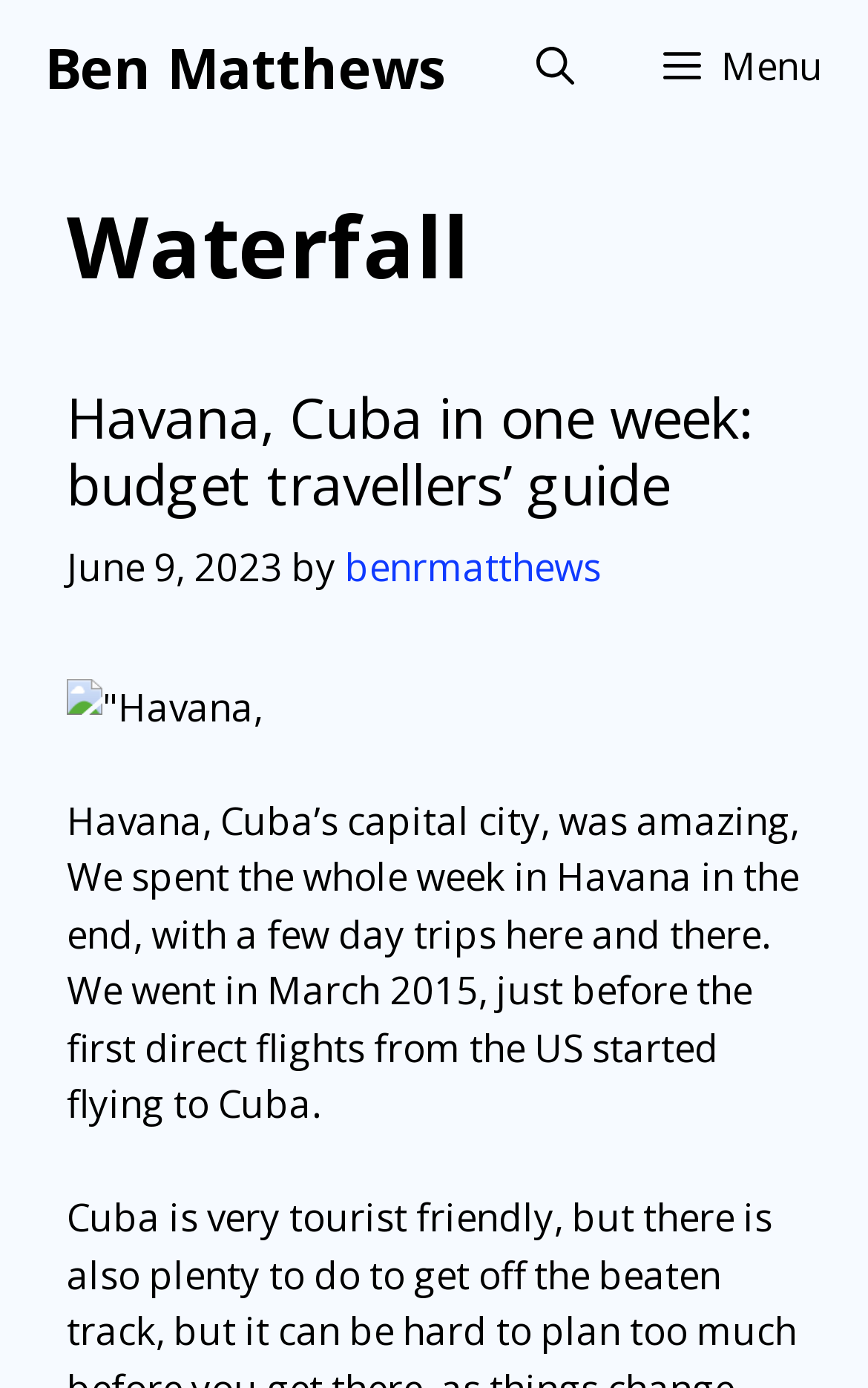Please answer the following question using a single word or phrase: 
What is the capital city of Cuba?

Havana